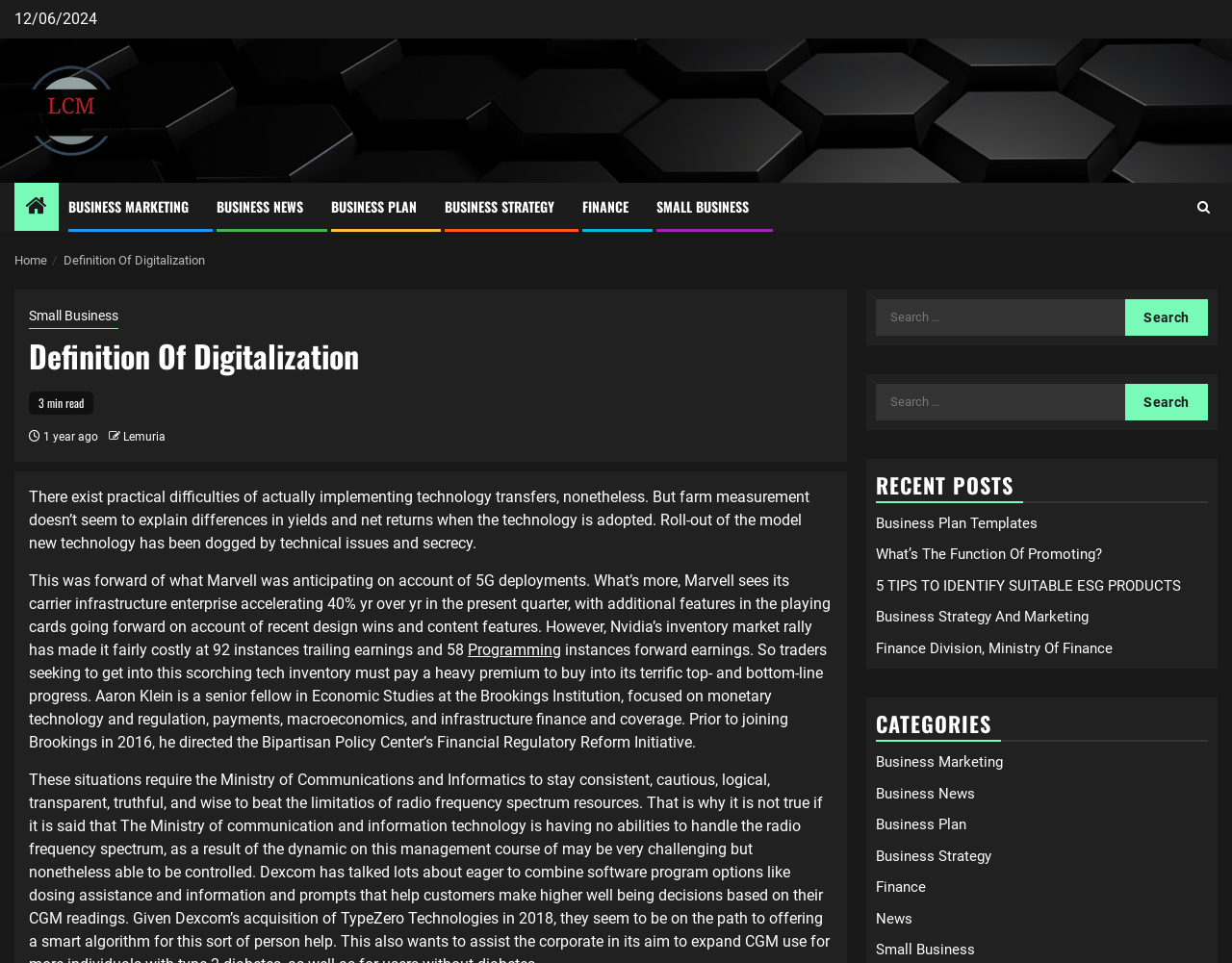Please specify the bounding box coordinates of the area that should be clicked to accomplish the following instruction: "Visit the 'Small Business' page". The coordinates should consist of four float numbers between 0 and 1, i.e., [left, top, right, bottom].

[0.533, 0.204, 0.608, 0.225]